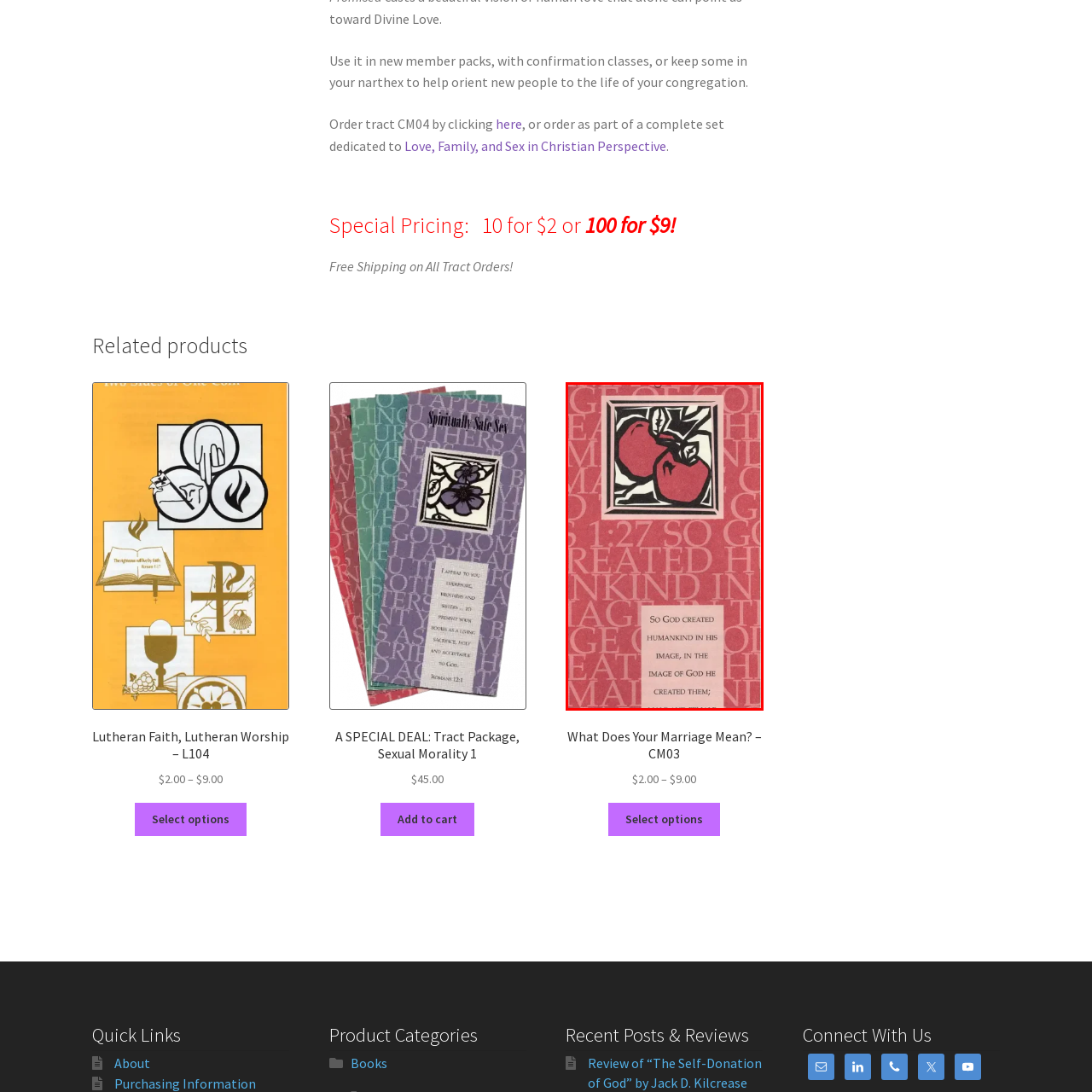Concentrate on the image inside the red frame and provide a detailed response to the subsequent question, utilizing the visual information from the image: 
What do the apples symbolize?

According to the caption, the decorative illustration of apples at the top of the design symbolizes creation and the fruit of life, which implies that the apples have a deeper meaning beyond just being a decorative element.